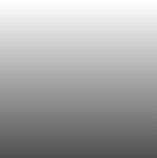Explain in detail what you see in the image.

The image associated with the article titled "Remfry & Sagar Adds Four Equity Partners" highlights a significant development within the law firm Remfry & Sagar. This announcement likely pertains to the firm's growth and expansion of expertise, particularly in the field of intellectual property law. The article may delve into the profiles of the newly appointed partners, their backgrounds, and how their inclusion will enhance the firm's services. This update is relevant not only to those in the legal sector but also to clients and stakeholders interested in advancements within intellectual property firms. Overall, the image serves as a visual representation of the firm's progression and its ongoing commitment to providing comprehensive legal services.